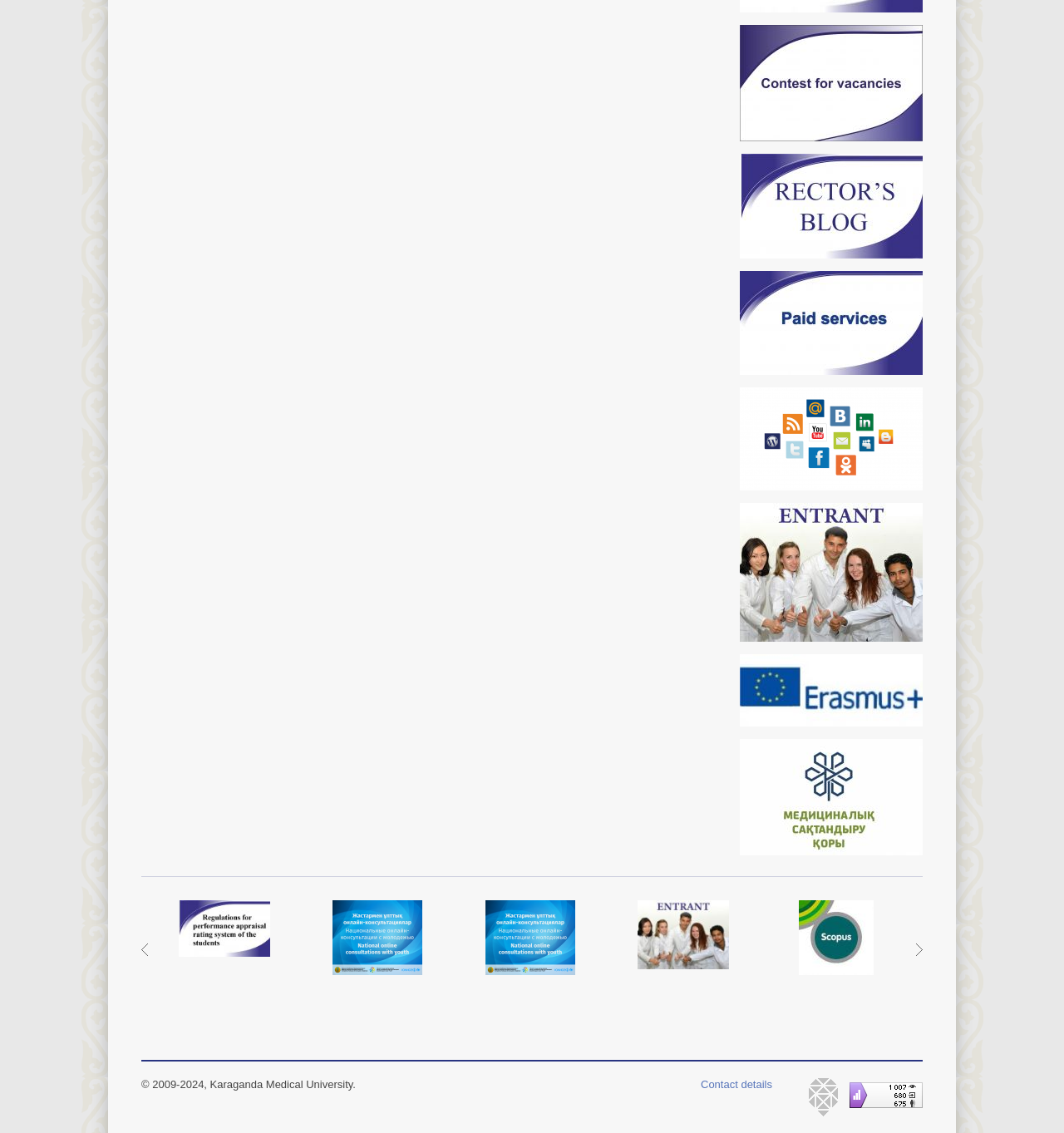Answer the question below using just one word or a short phrase: 
What is the purpose of the link at the bottom?

Contact details